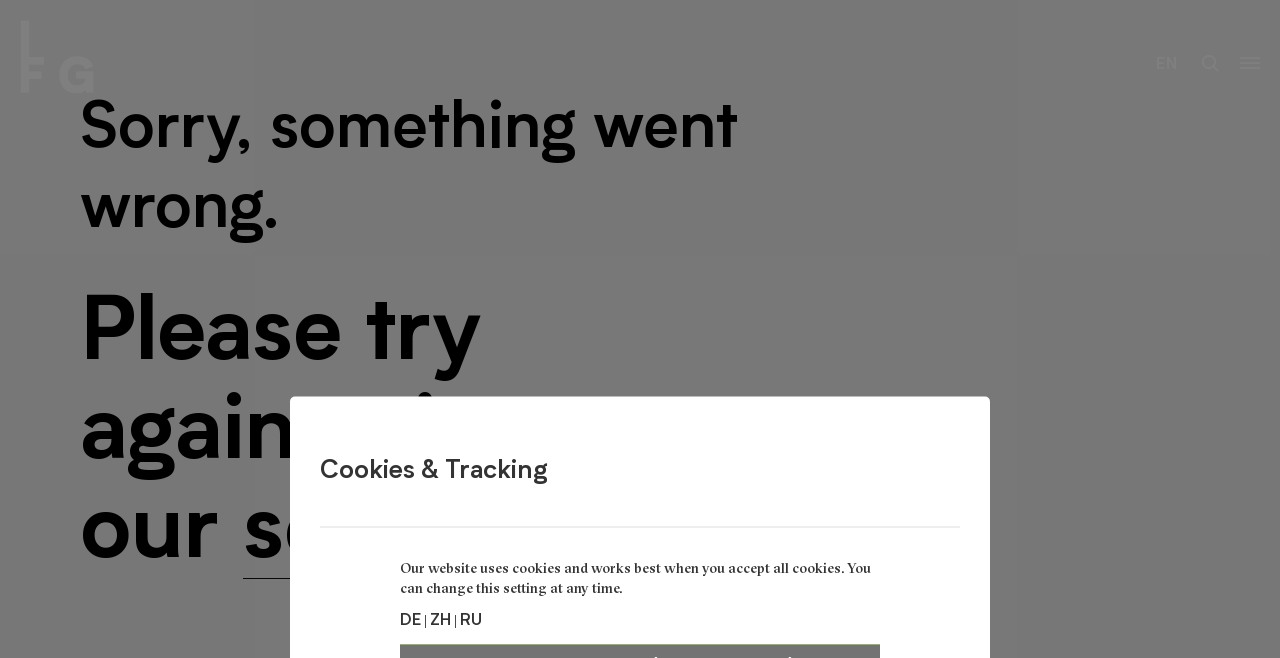Determine the main headline from the webpage and extract its text.

Please try again using our search.